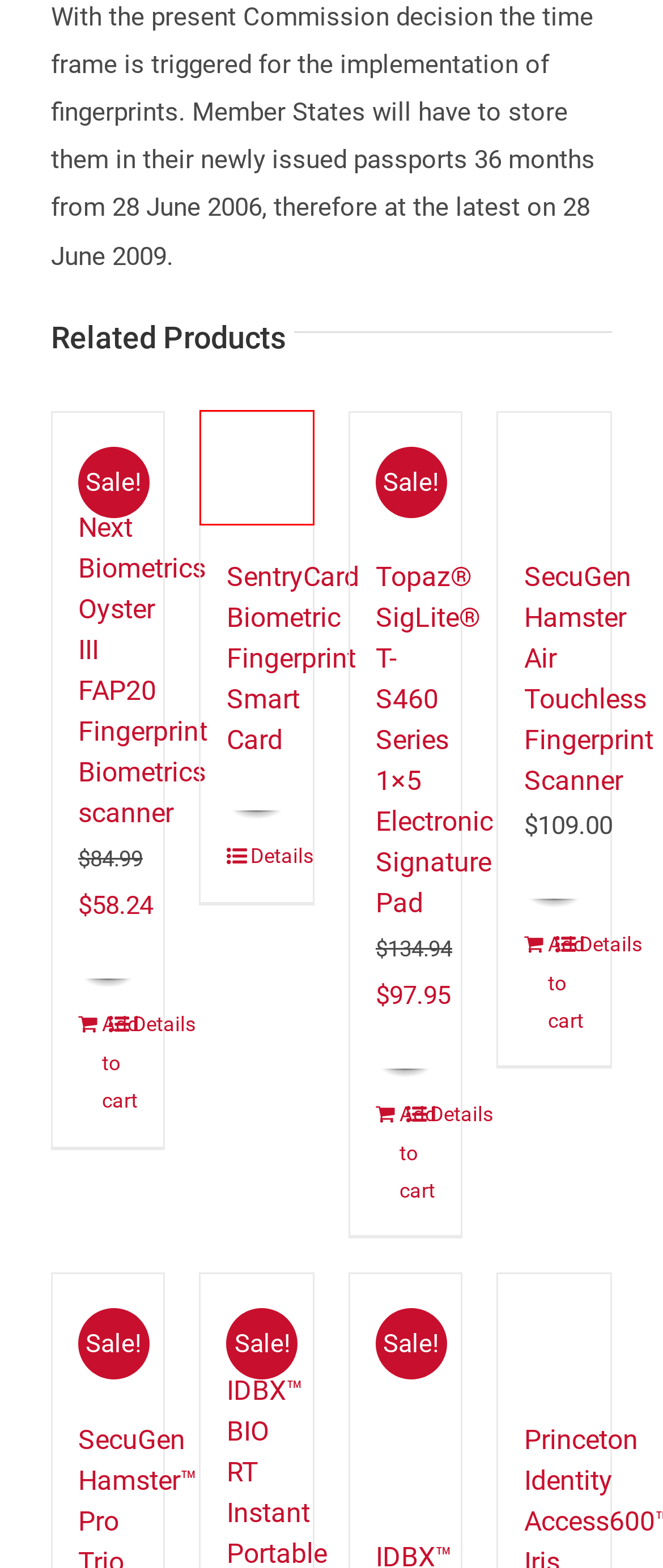With the provided screenshot showing a webpage and a red bounding box, determine which webpage description best fits the new page that appears after clicking the element inside the red box. Here are the options:
A. Papua New Guinea mobile biometric voter enrollment trial successful
B. SentryCard Biometric Fingerprint Smart Card | CardLogix
C. SecuGen Hamster™ Pro Trio Fingerprint & Smart Card Reader
D. Princeton Identity Access600 Iris Scanner & Face Camera
E. Next Biometrics Oyster III FAP20 Fingerprint Biometrics scanner
F. BAC (Basic Access Control) | CardLogix Corporation
G. SecuGen Hamster Air Touchless Fingerprint Scanner | CardLogix
H. Topaz® SigLite® T-S460 Series 1x5 Electronic Signature Pad

B